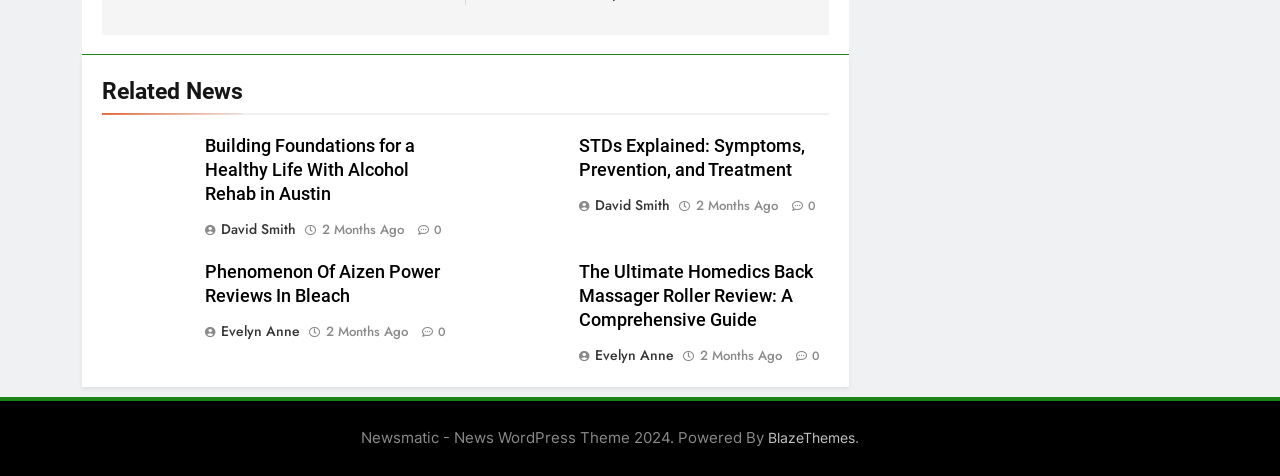Please identify the bounding box coordinates of the clickable area that will allow you to execute the instruction: "View STDs Explained: Symptoms, Prevention, and Treatment".

[0.452, 0.287, 0.629, 0.379]